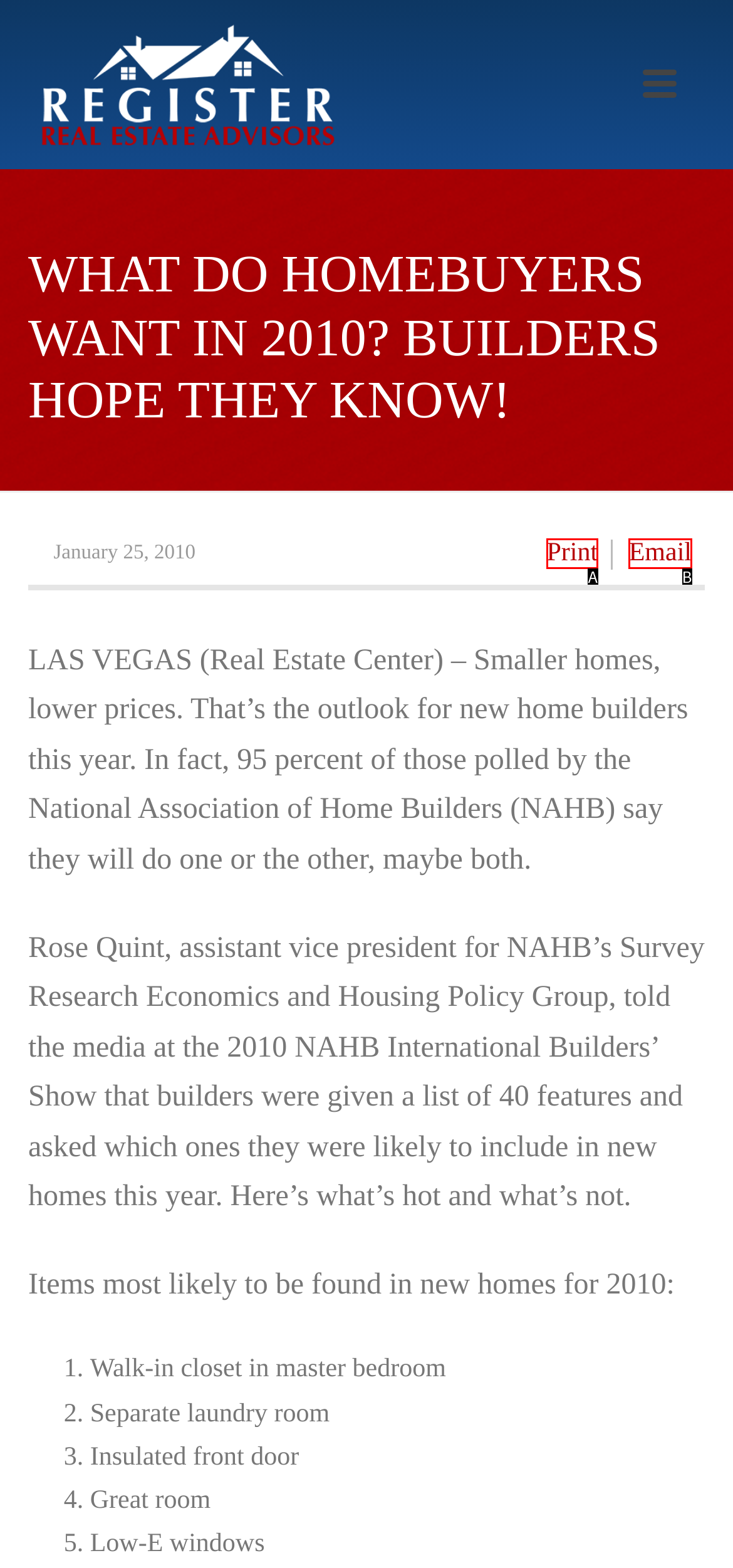Assess the description: Email and select the option that matches. Provide the letter of the chosen option directly from the given choices.

B